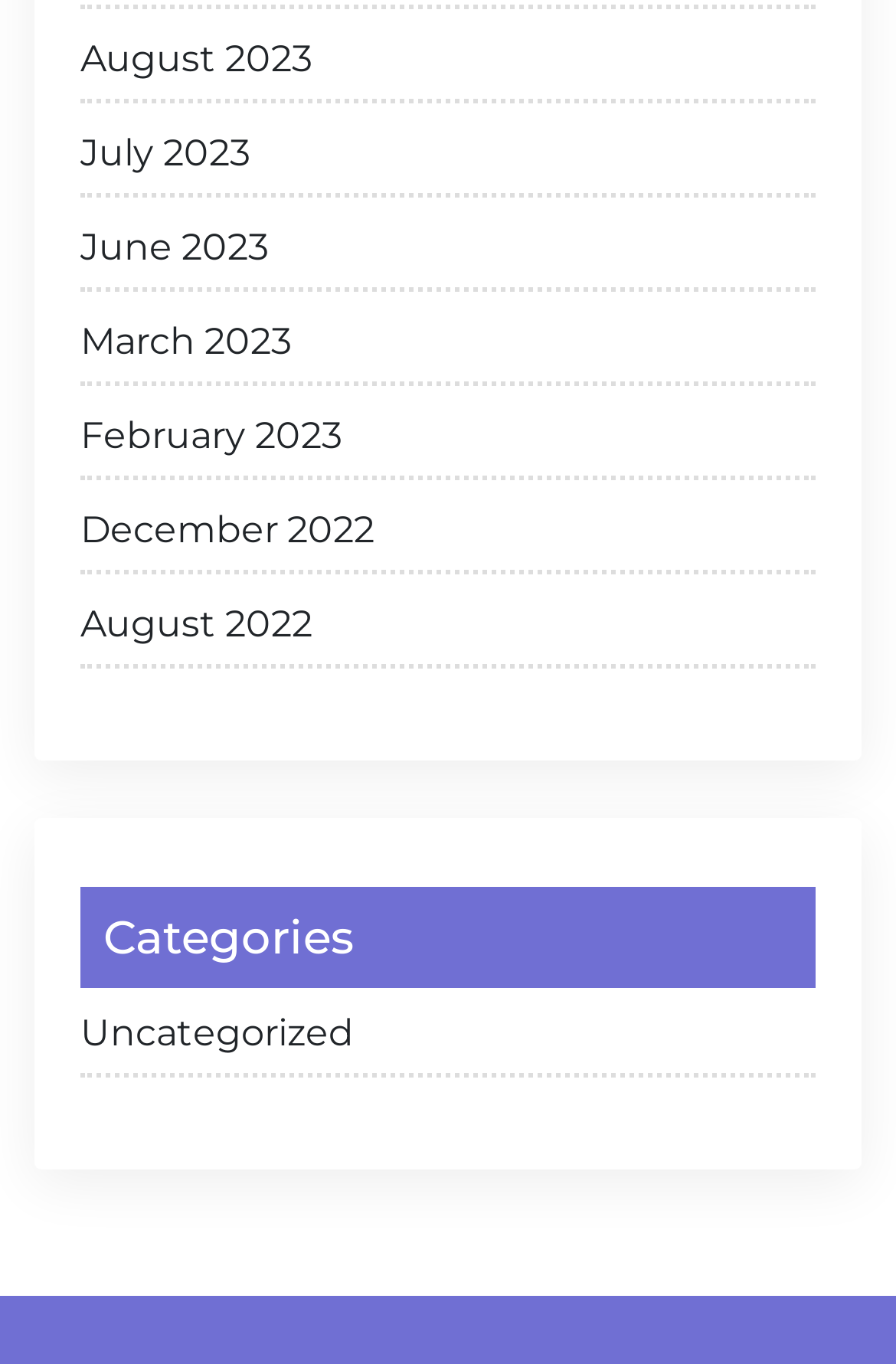How many months are listed?
Analyze the image and deliver a detailed answer to the question.

I counted the number of links with month and year labels, starting from 'August 2023' to 'August 2022', and found 8 months listed.